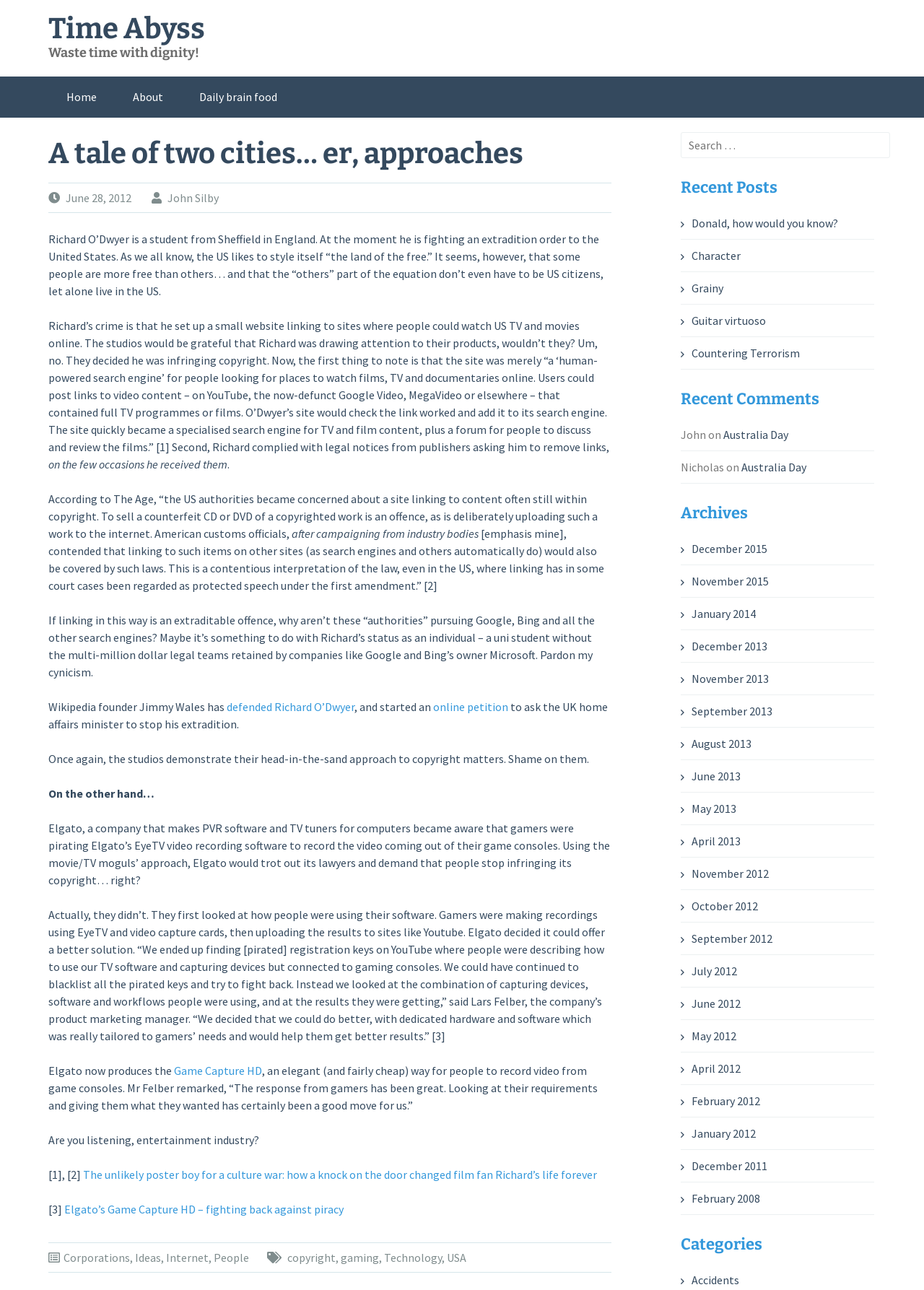What is the purpose of the search box?
Refer to the image and give a detailed answer to the question.

The search box is located at the top right corner of the webpage, and its purpose is to allow users to search for specific content within the website.